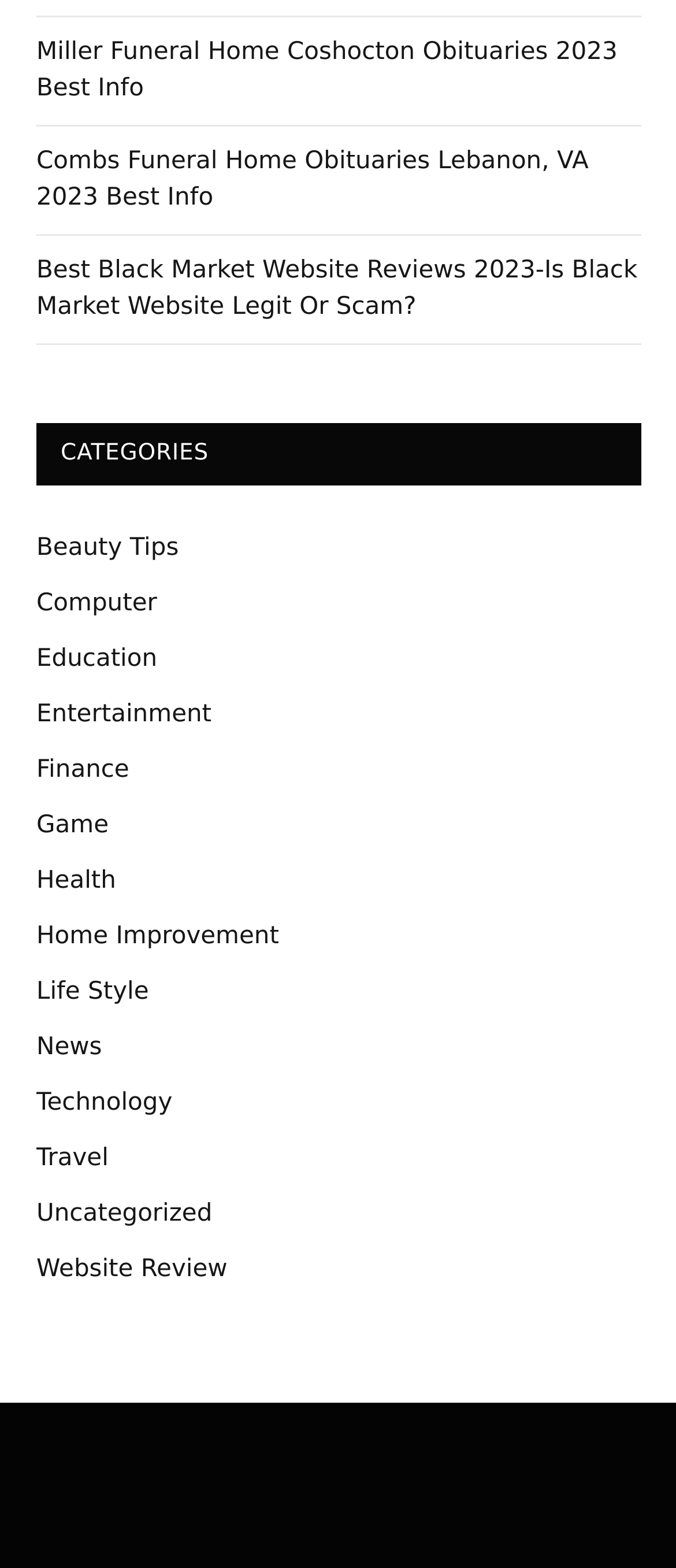Provide the bounding box coordinates of the HTML element this sentence describes: "Entertainment".

[0.054, 0.444, 0.313, 0.467]